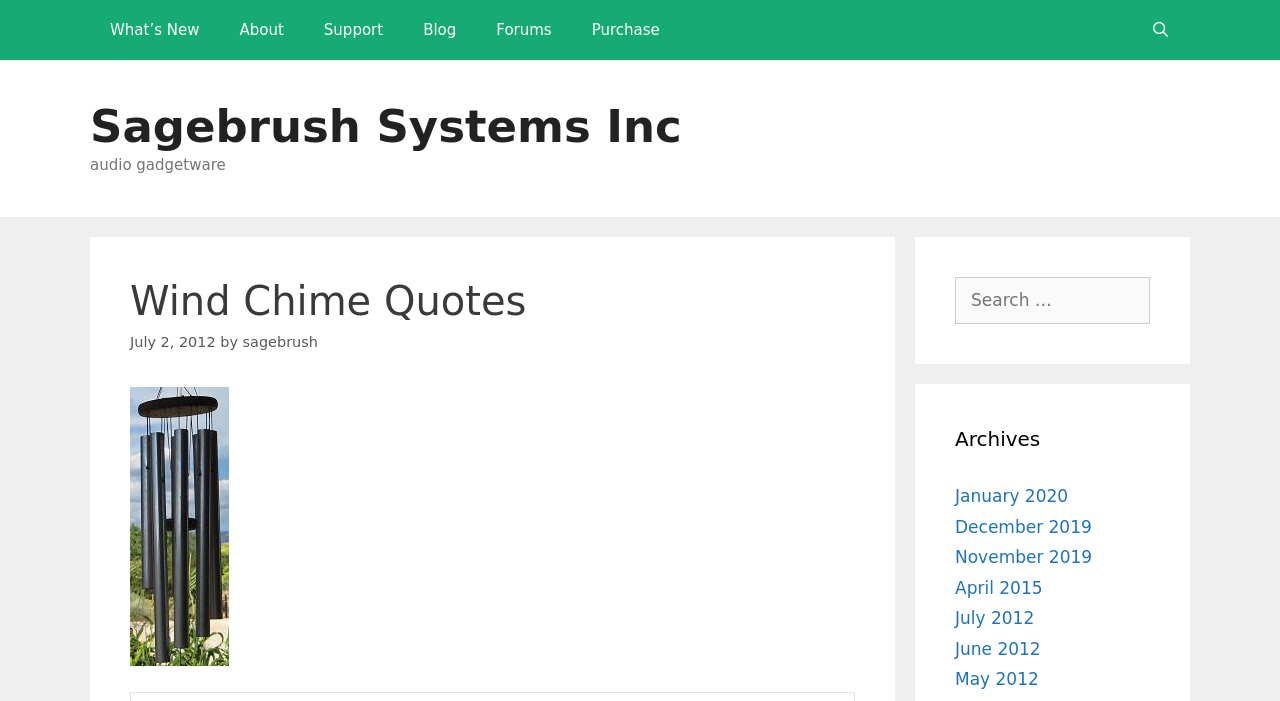Please find and generate the text of the main header of the webpage.

Wind Chime Quotes